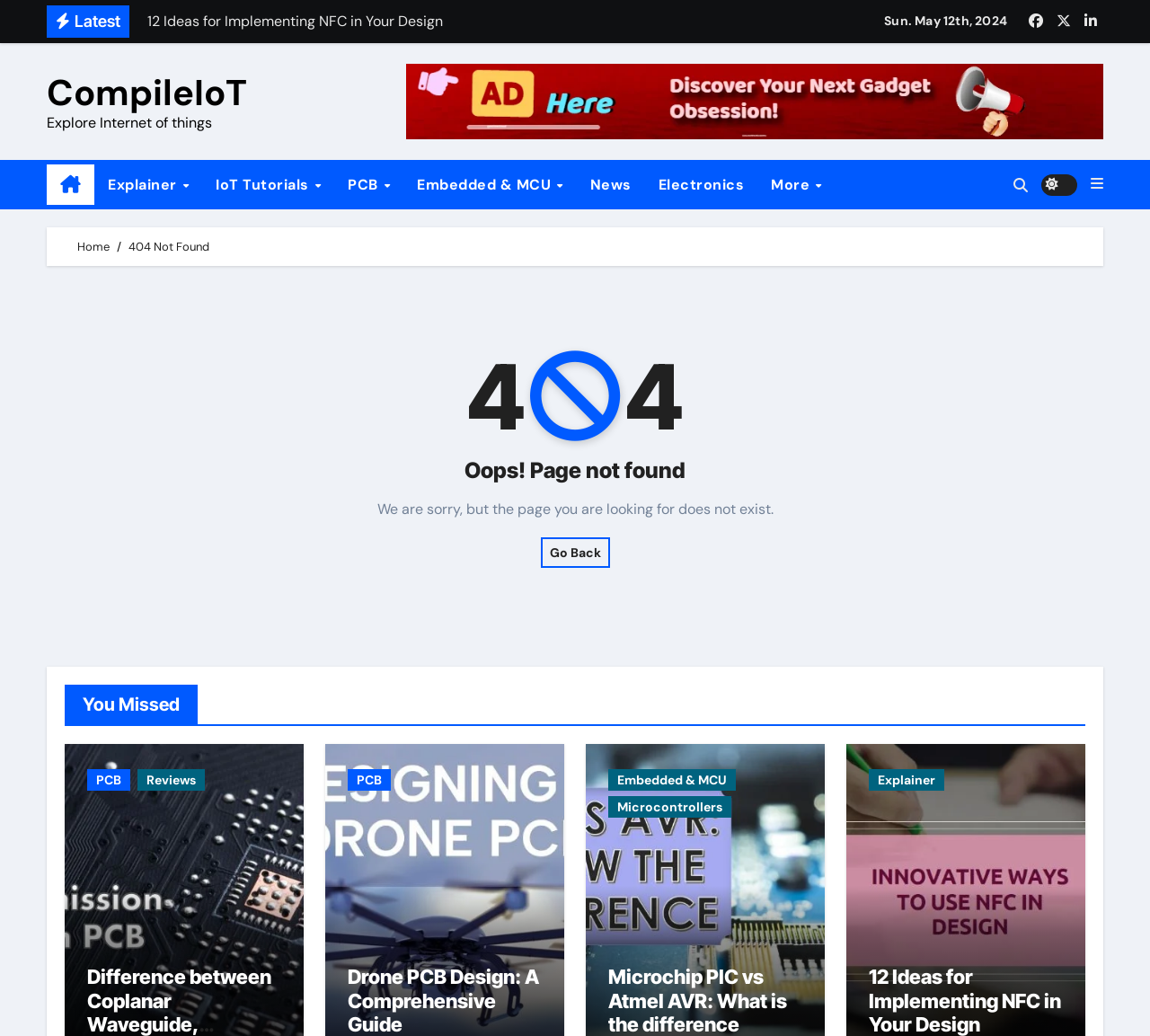Please find the bounding box coordinates of the section that needs to be clicked to achieve this instruction: "Explore Internet of things".

[0.041, 0.109, 0.184, 0.127]